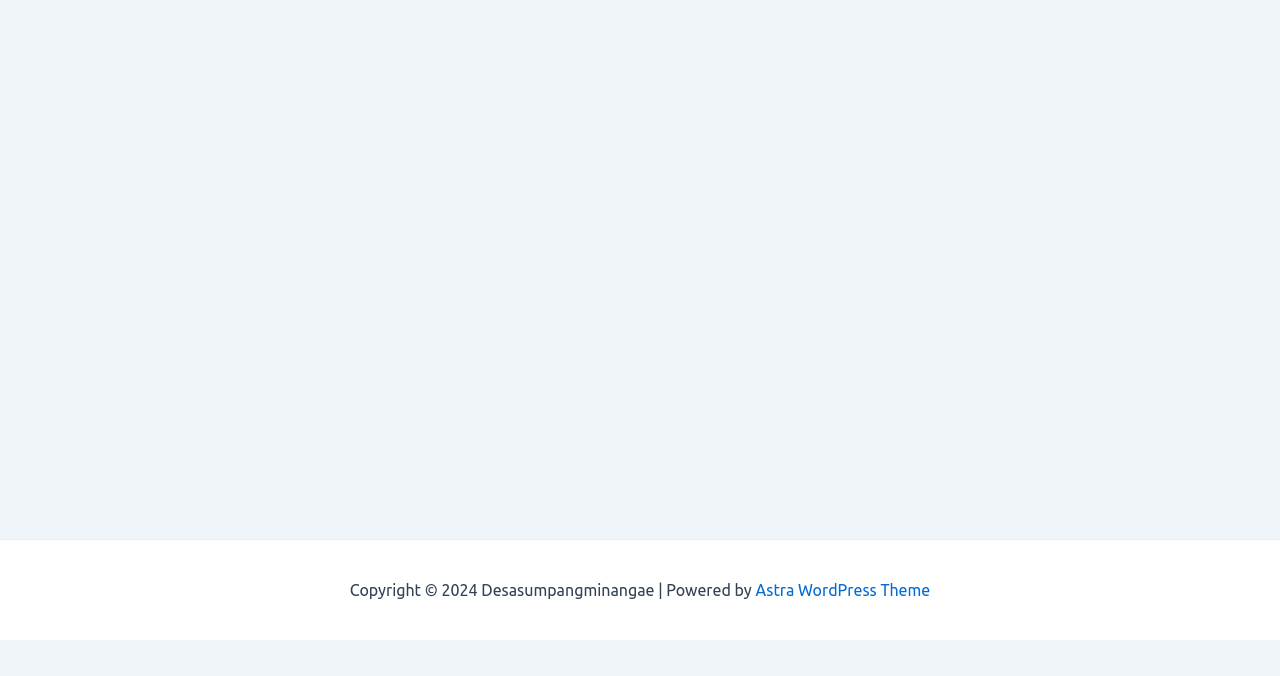Using the provided description Astra WordPress Theme, find the bounding box coordinates for the UI element. Provide the coordinates in (top-left x, top-left y, bottom-right x, bottom-right y) format, ensuring all values are between 0 and 1.

[0.59, 0.859, 0.727, 0.886]